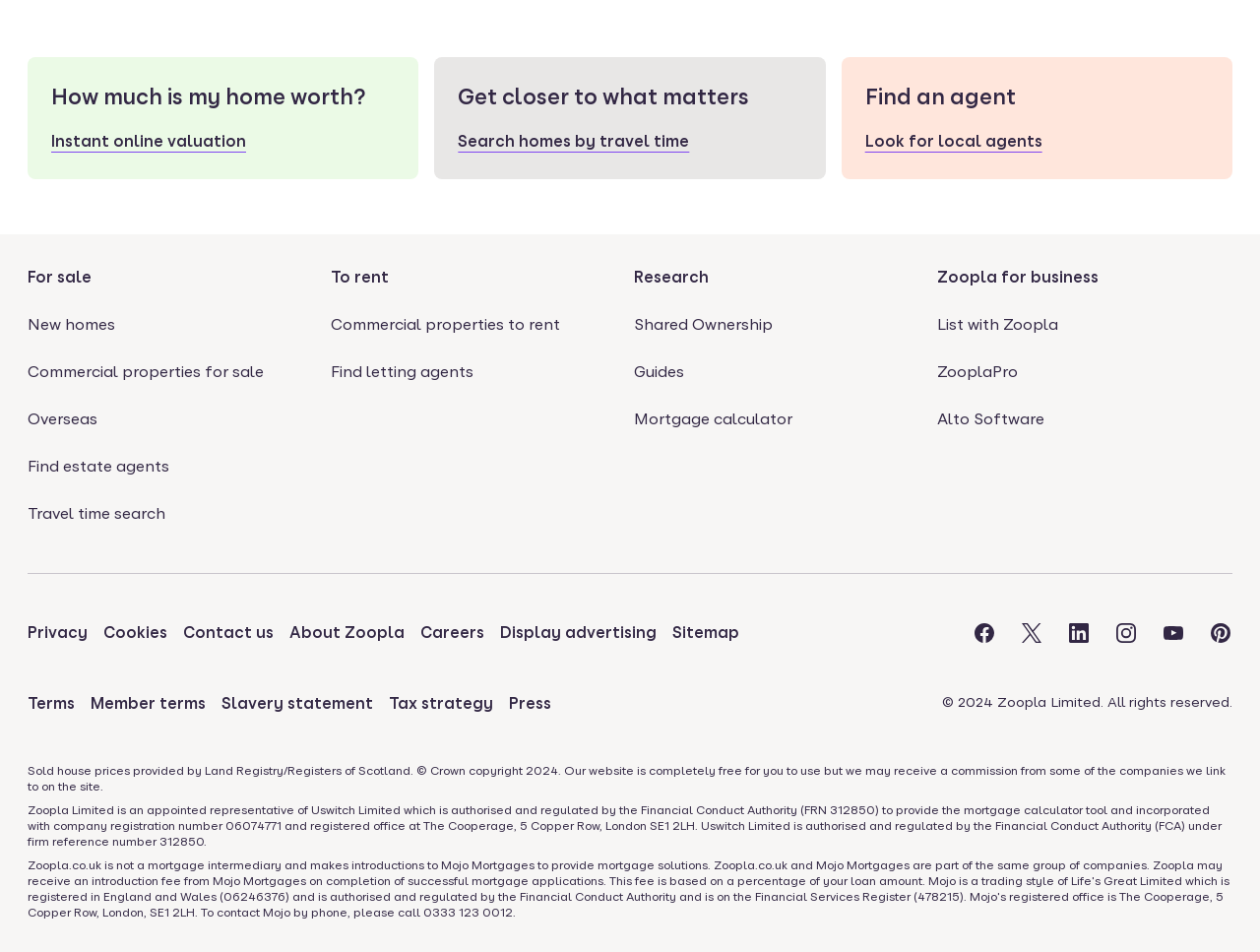What is the purpose of the 'Search homes by travel time' link?
Please provide a single word or phrase in response based on the screenshot.

Search homes by travel time